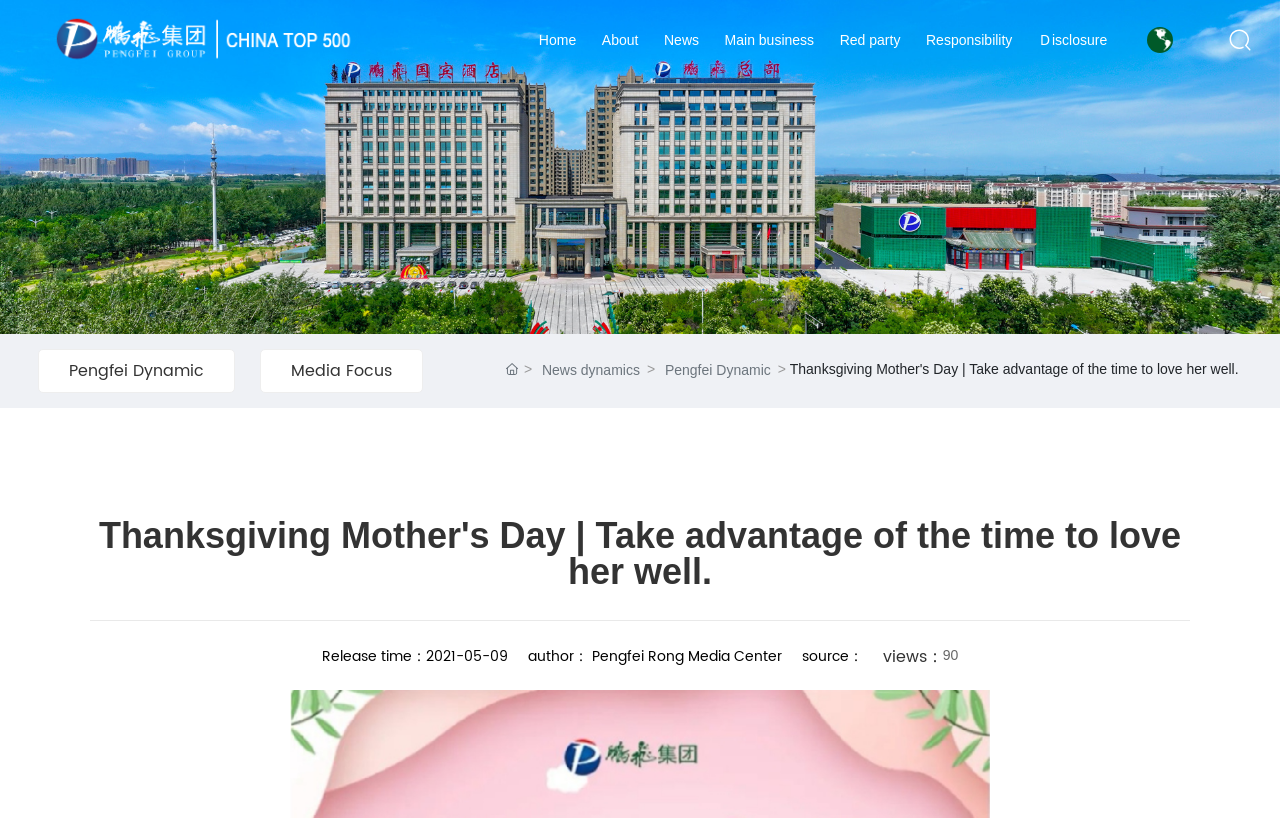What are the main sections of the website?
Answer the question with a single word or phrase, referring to the image.

Home, About, News, etc.